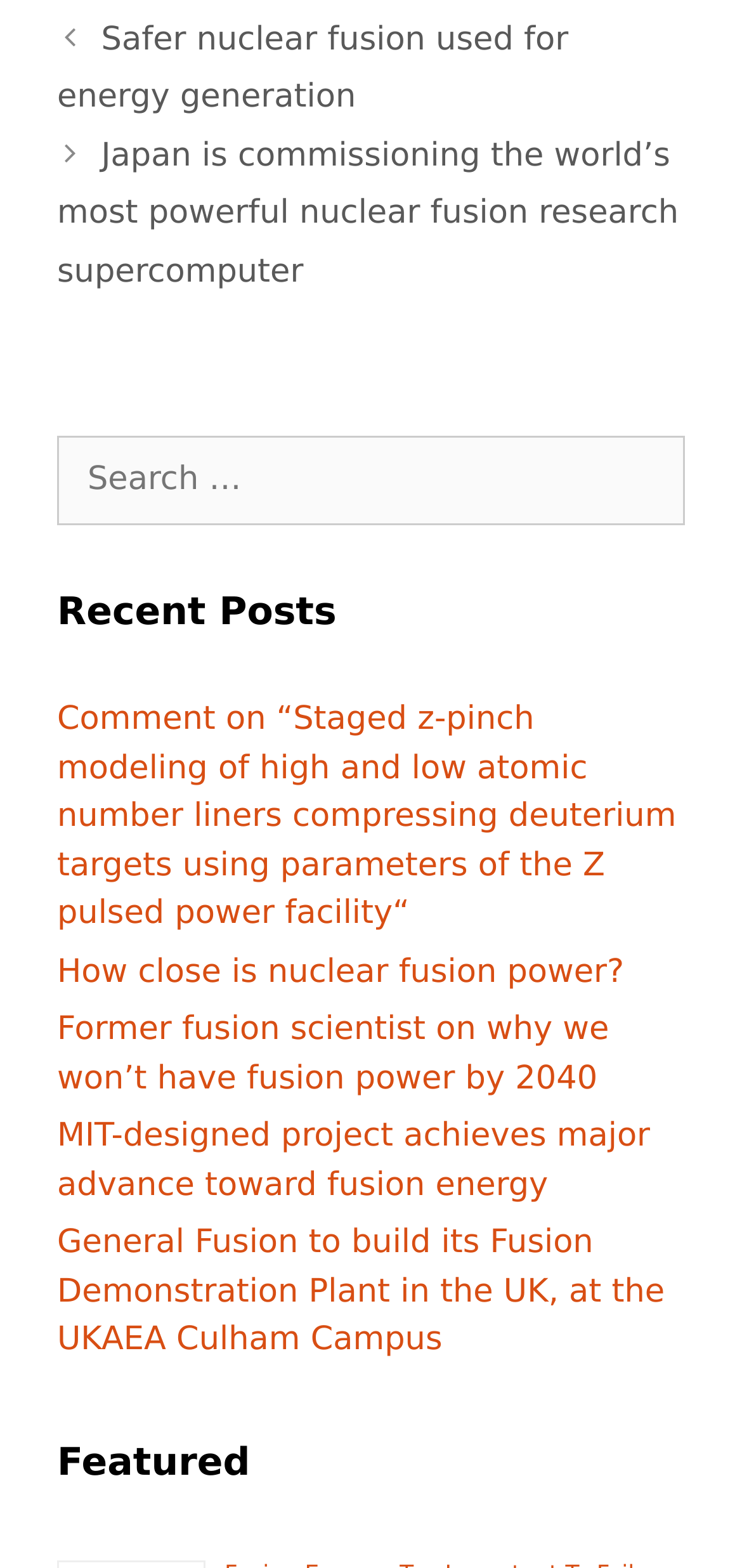Determine the bounding box coordinates of the clickable element to achieve the following action: 'Search for a topic'. Provide the coordinates as four float values between 0 and 1, formatted as [left, top, right, bottom].

[0.077, 0.278, 0.923, 0.335]